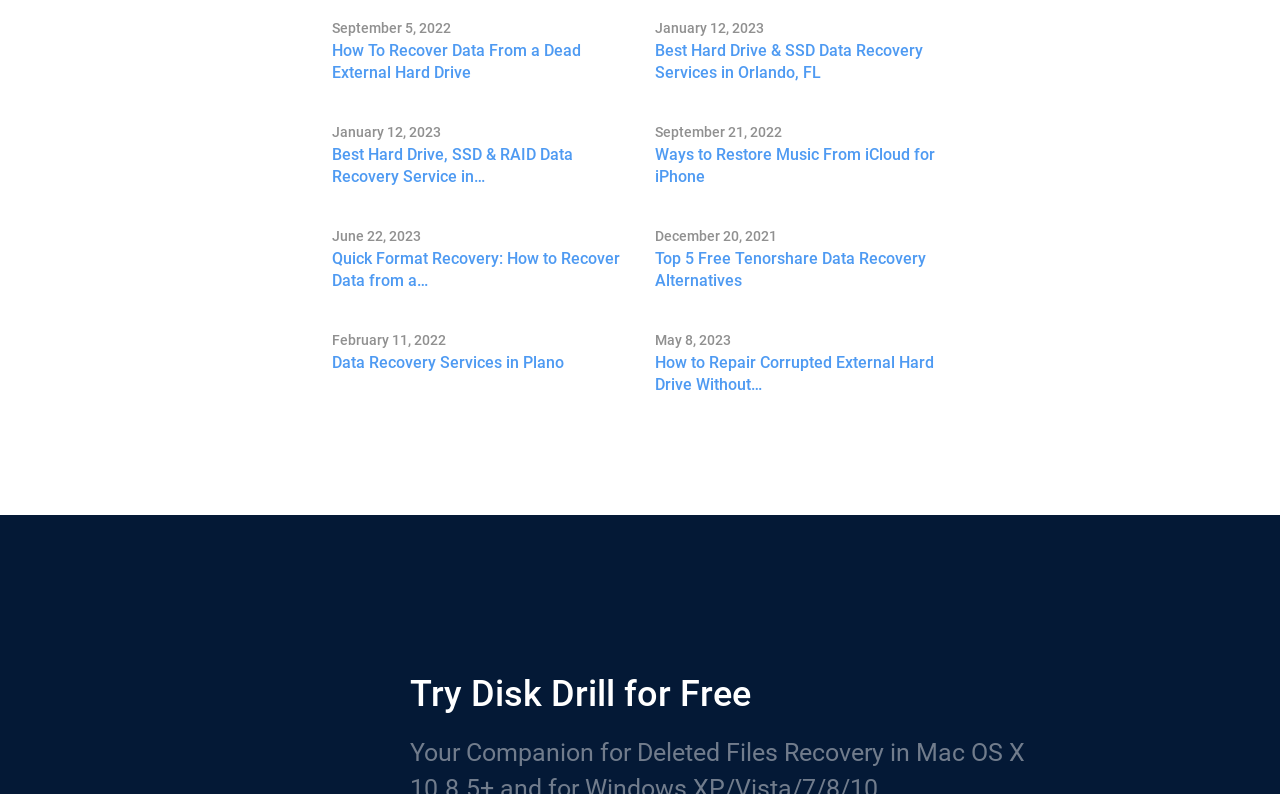How many links are there on the webpage?
From the image, respond with a single word or phrase.

8